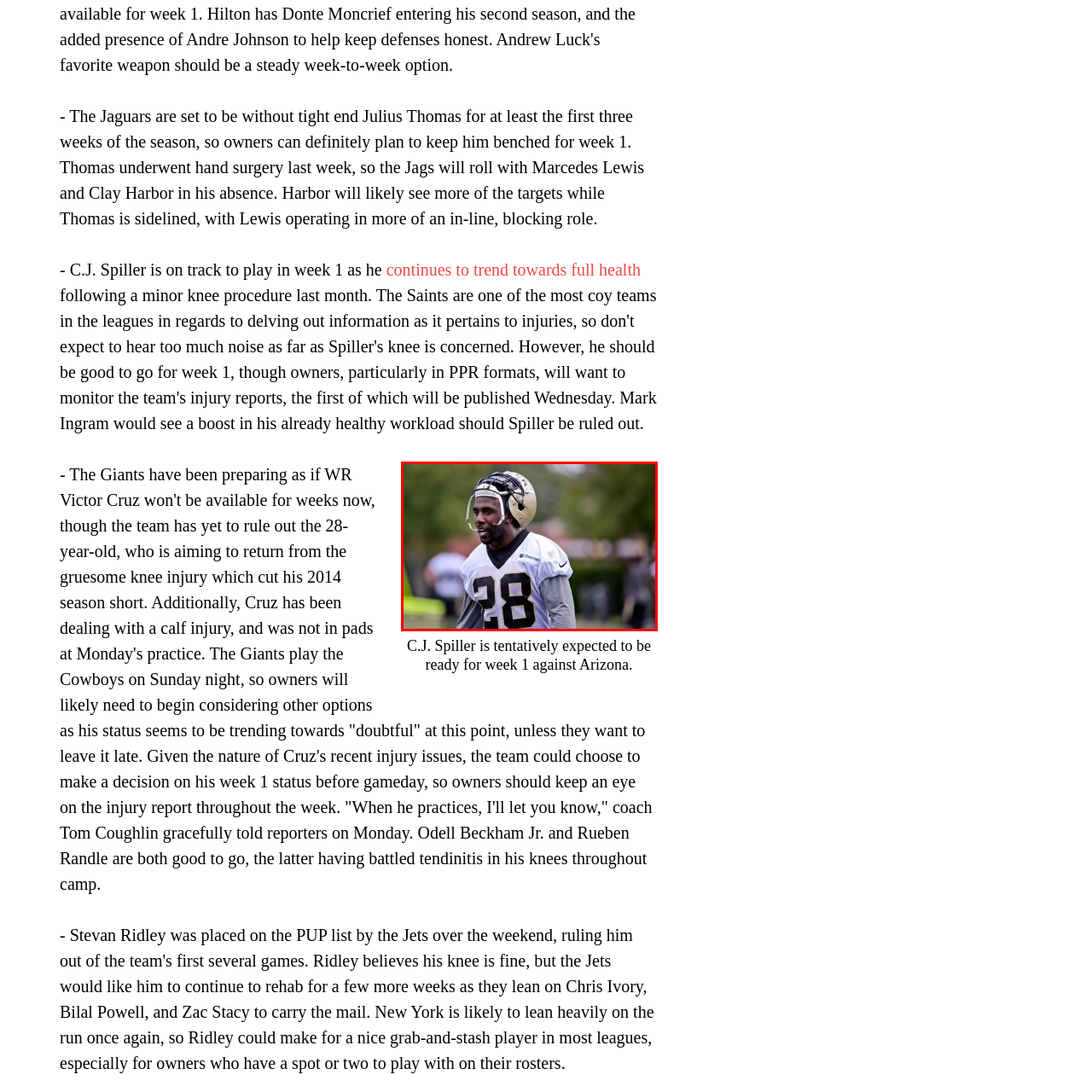Observe the image segment inside the red bounding box and answer concisely with a single word or phrase: What is C.J. Spiller's role on the team?

Running back